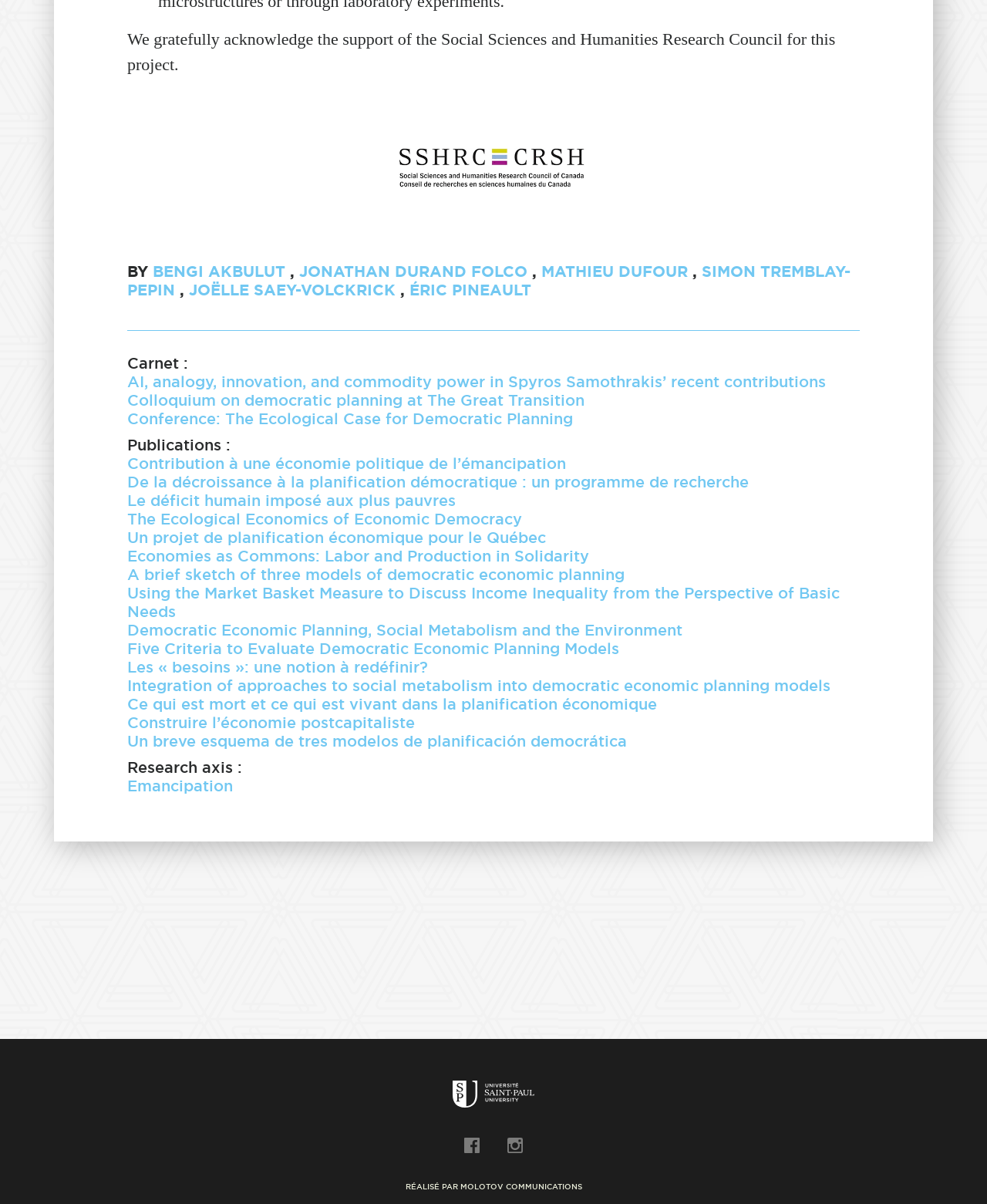What is the title of the colloquium?
Look at the screenshot and respond with one word or a short phrase.

Colloquium on democratic planning at The Great Transition Conference